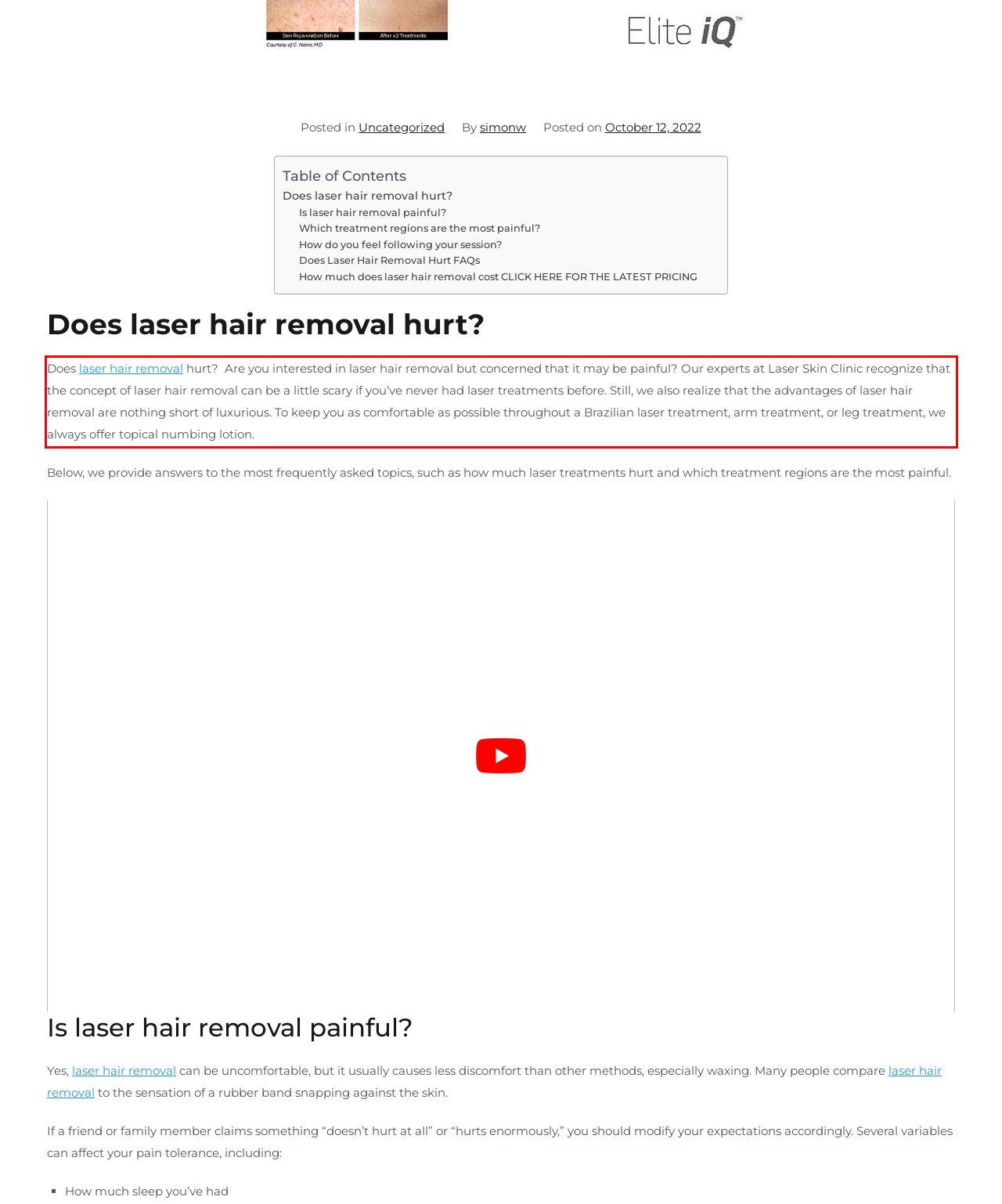Analyze the screenshot of the webpage that features a red bounding box and recognize the text content enclosed within this red bounding box.

Does laser hair removal hurt? Are you interested in laser hair removal but concerned that it may be painful? Our experts at Laser Skin Clinic recognize that the concept of laser hair removal can be a little scary if you’ve never had laser treatments before. Still, we also realize that the advantages of laser hair removal are nothing short of luxurious. To keep you as comfortable as possible throughout a Brazilian laser treatment, arm treatment, or leg treatment, we always offer topical numbing lotion.